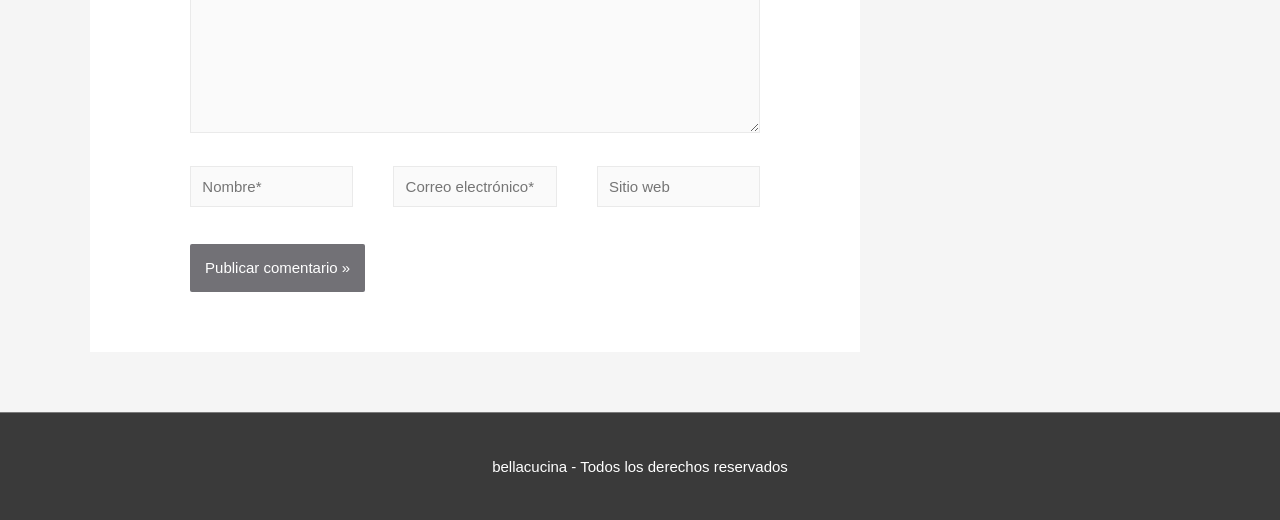Based on the element description, predict the bounding box coordinates (top-left x, top-left y, bottom-right x, bottom-right y) for the UI element in the screenshot: name="submit" value="Publicar comentario »"

[0.148, 0.469, 0.285, 0.561]